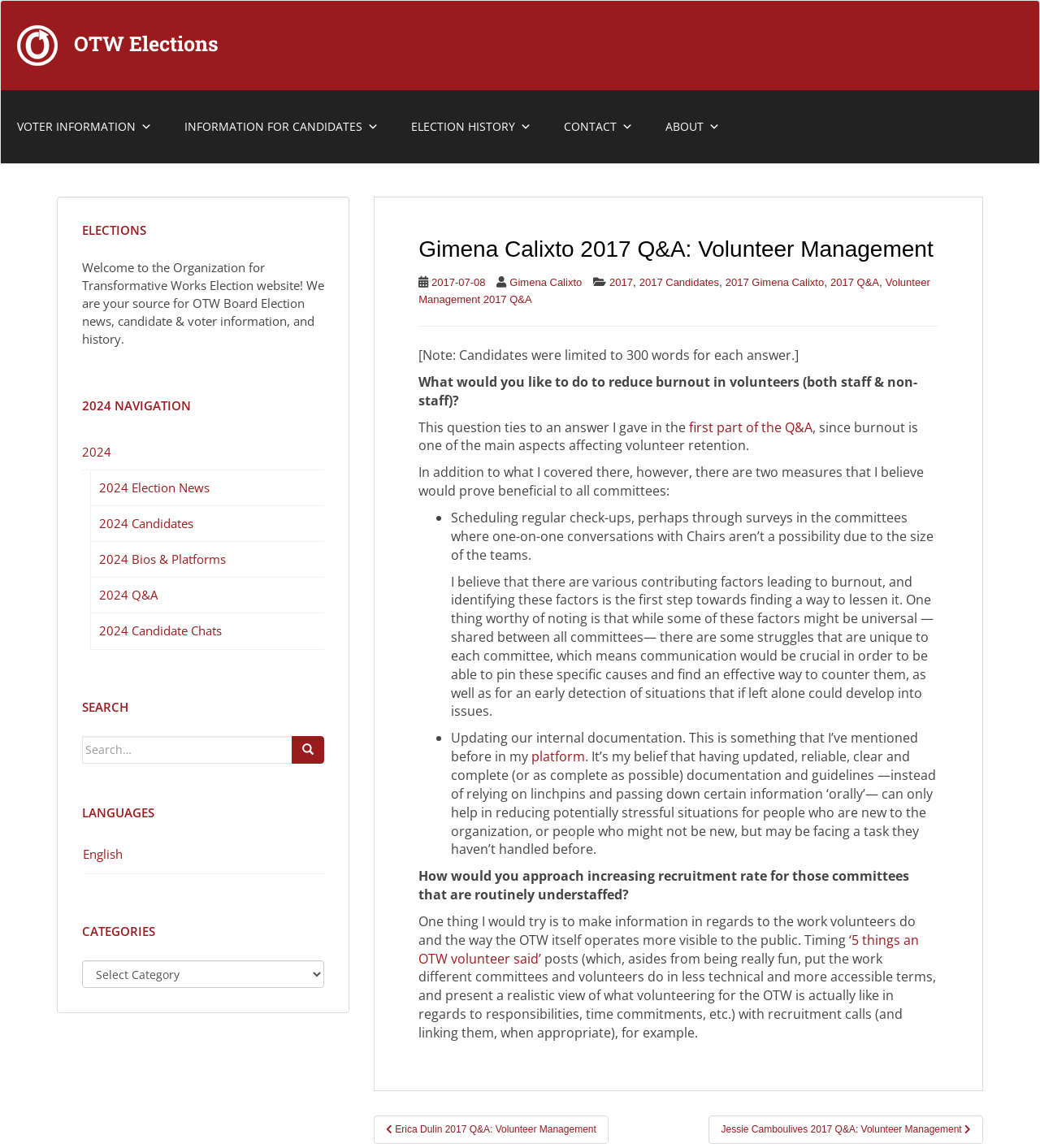Please specify the bounding box coordinates for the clickable region that will help you carry out the instruction: "Click the 'platform' link".

[0.511, 0.651, 0.563, 0.667]